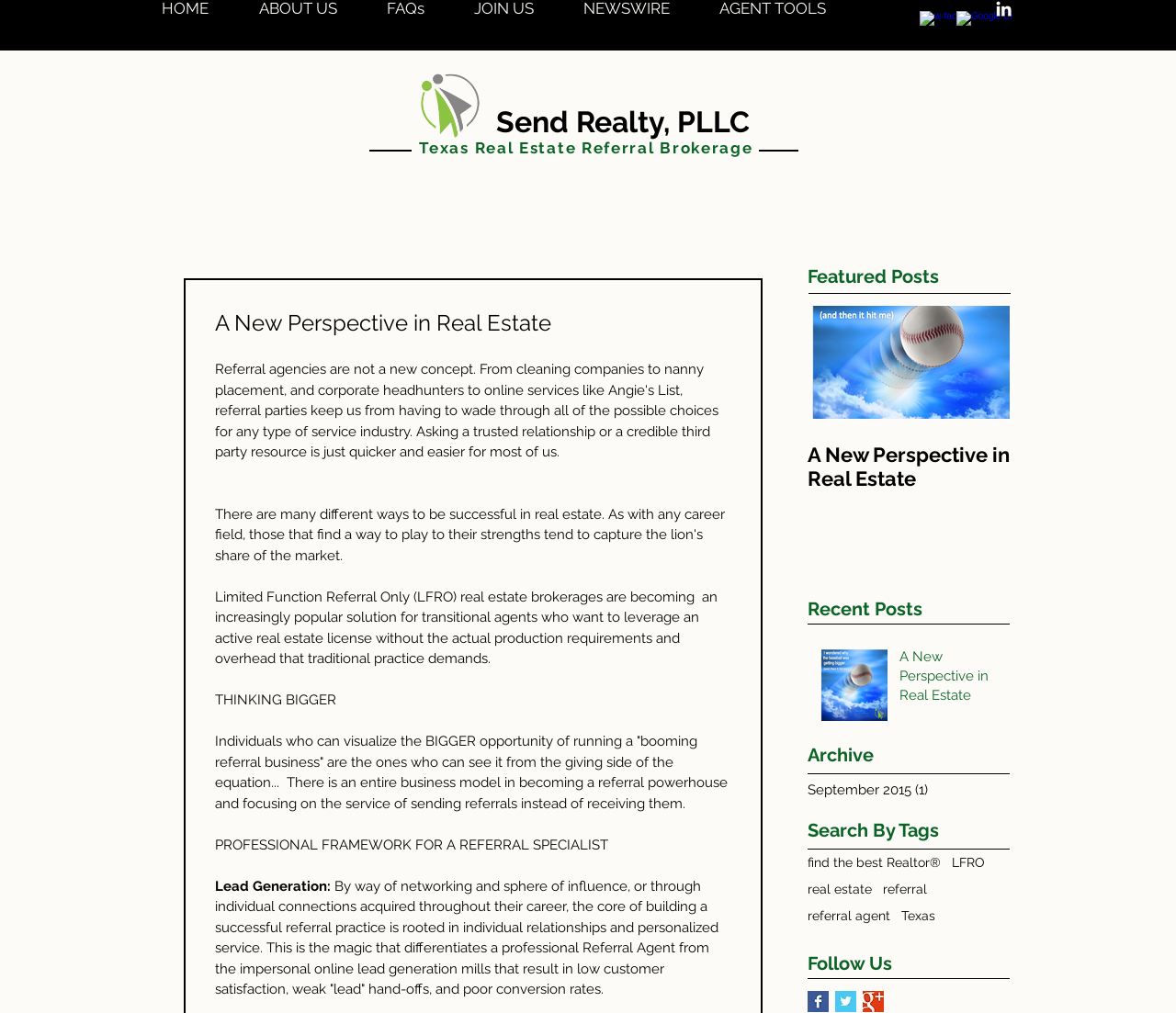What is the name of the real estate brokerage?
Please provide a comprehensive answer based on the visual information in the image.

The answer can be found in the heading element with the text 'Send Realty, PLLC' which is located at the top of the webpage.